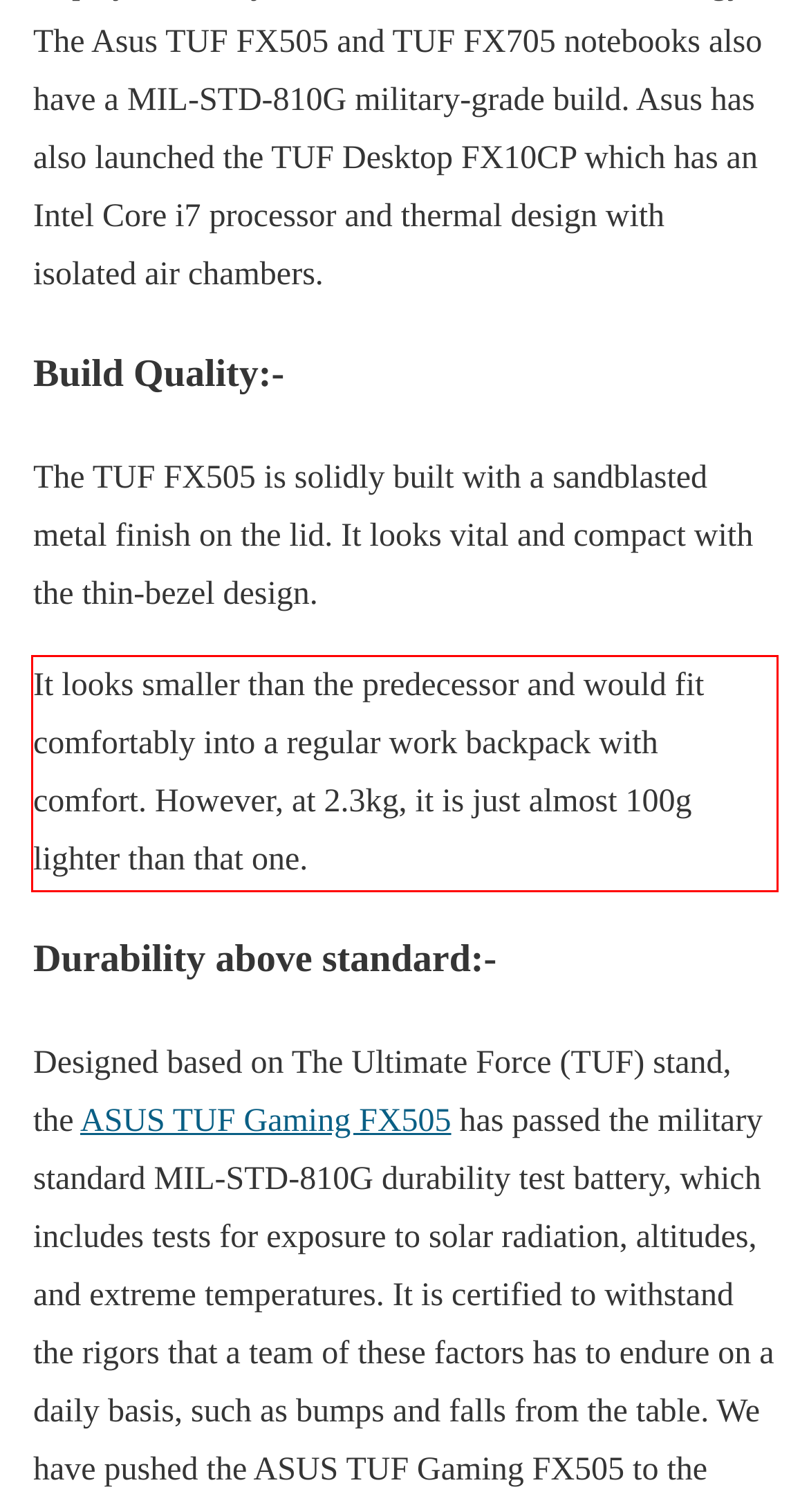Observe the screenshot of the webpage that includes a red rectangle bounding box. Conduct OCR on the content inside this red bounding box and generate the text.

It looks smaller than the predecessor and would fit comfortably into a regular work backpack with comfort. However, at 2.3kg, it is just almost 100g lighter than that one.